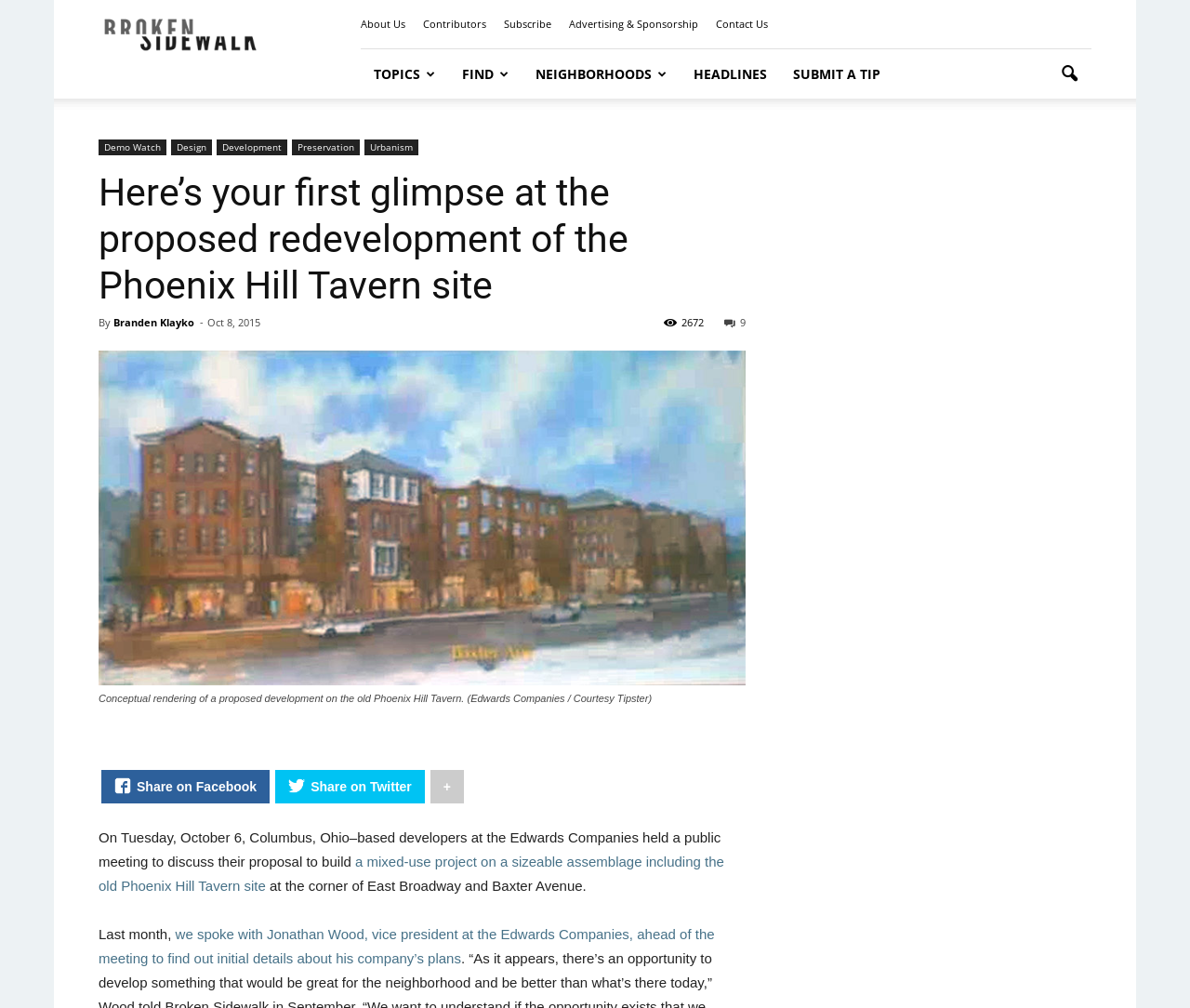Pinpoint the bounding box coordinates of the element to be clicked to execute the instruction: "Learn more about the mixed-use project".

[0.083, 0.847, 0.609, 0.887]